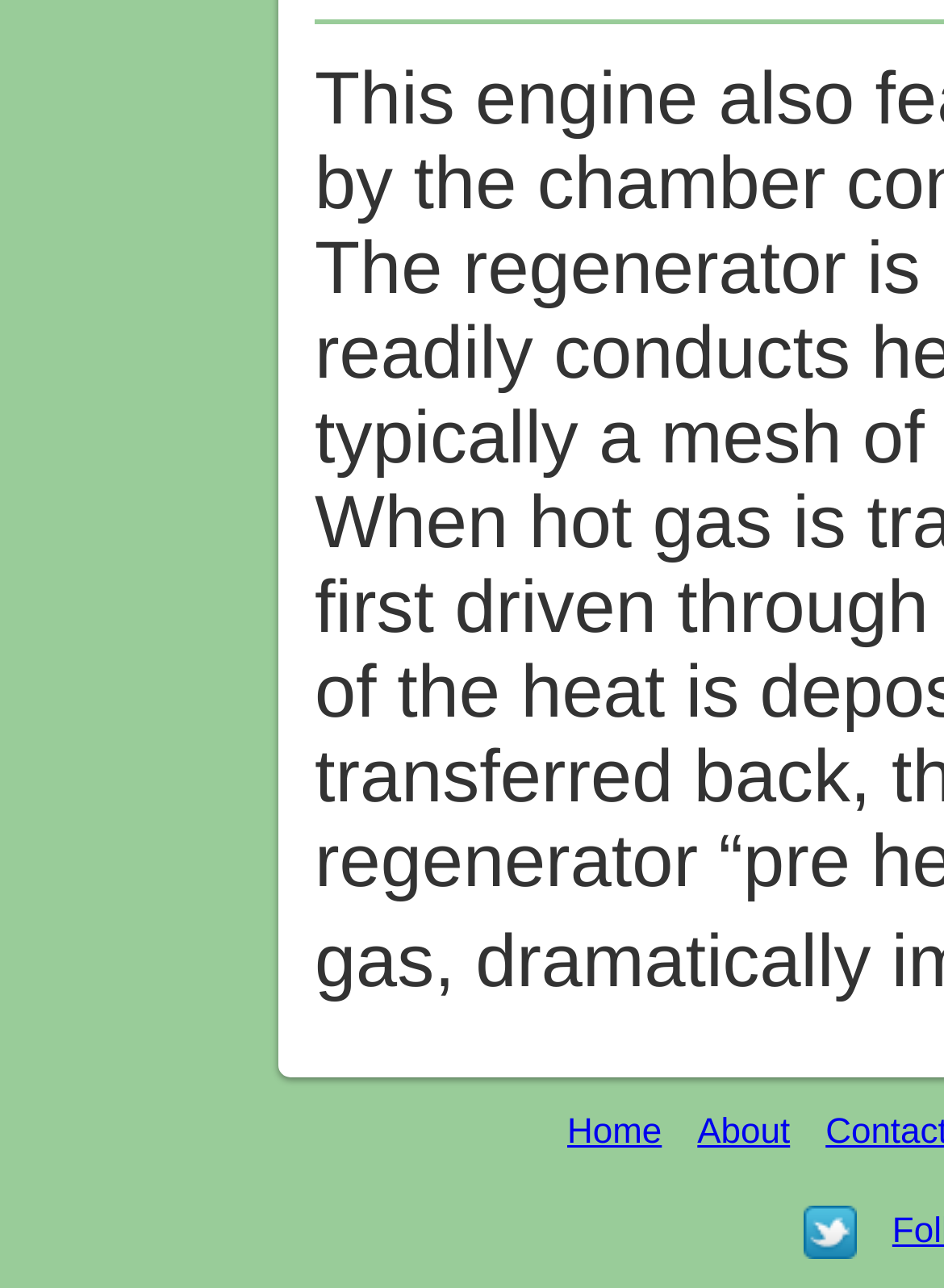Locate the bounding box of the UI element based on this description: "Home". Provide four float numbers between 0 and 1 as [left, top, right, bottom].

[0.601, 0.864, 0.701, 0.894]